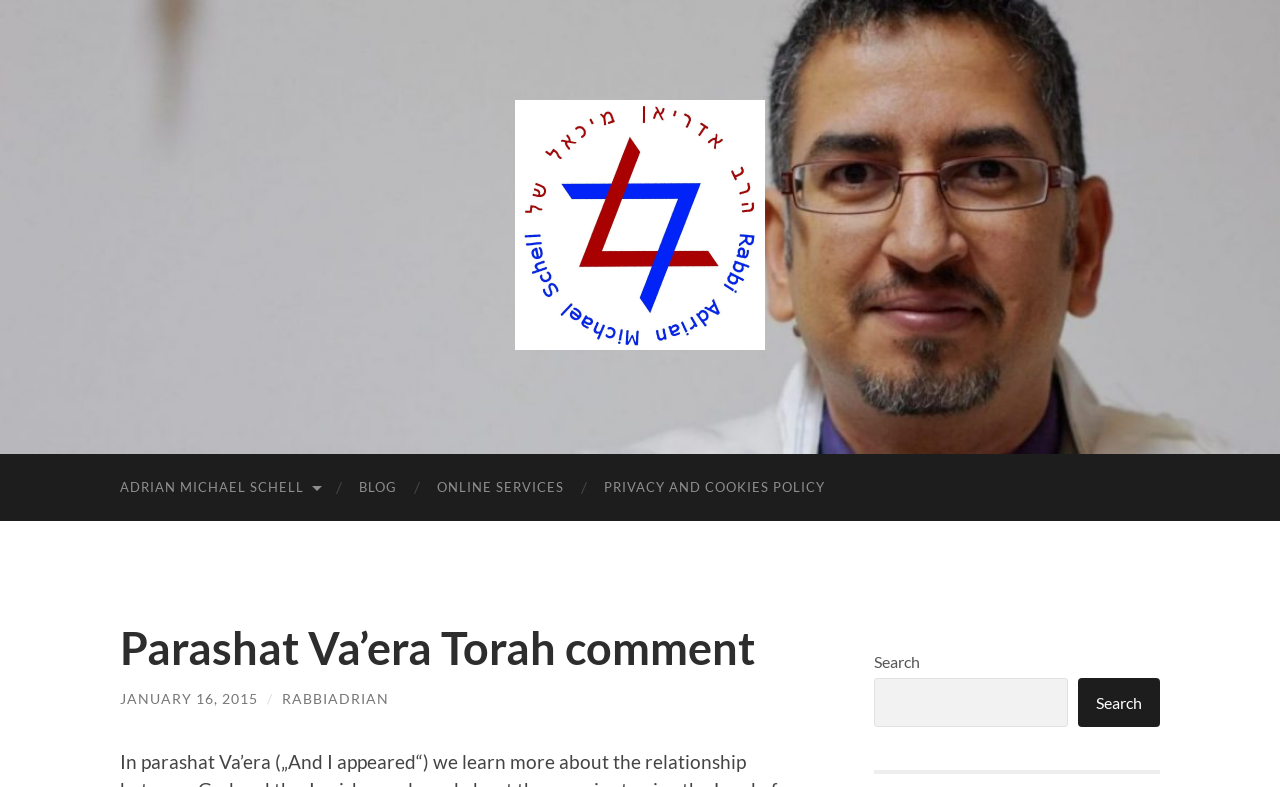Identify the bounding box coordinates of the area that should be clicked in order to complete the given instruction: "Search for a topic". The bounding box coordinates should be four float numbers between 0 and 1, i.e., [left, top, right, bottom].

[0.683, 0.827, 0.906, 0.924]